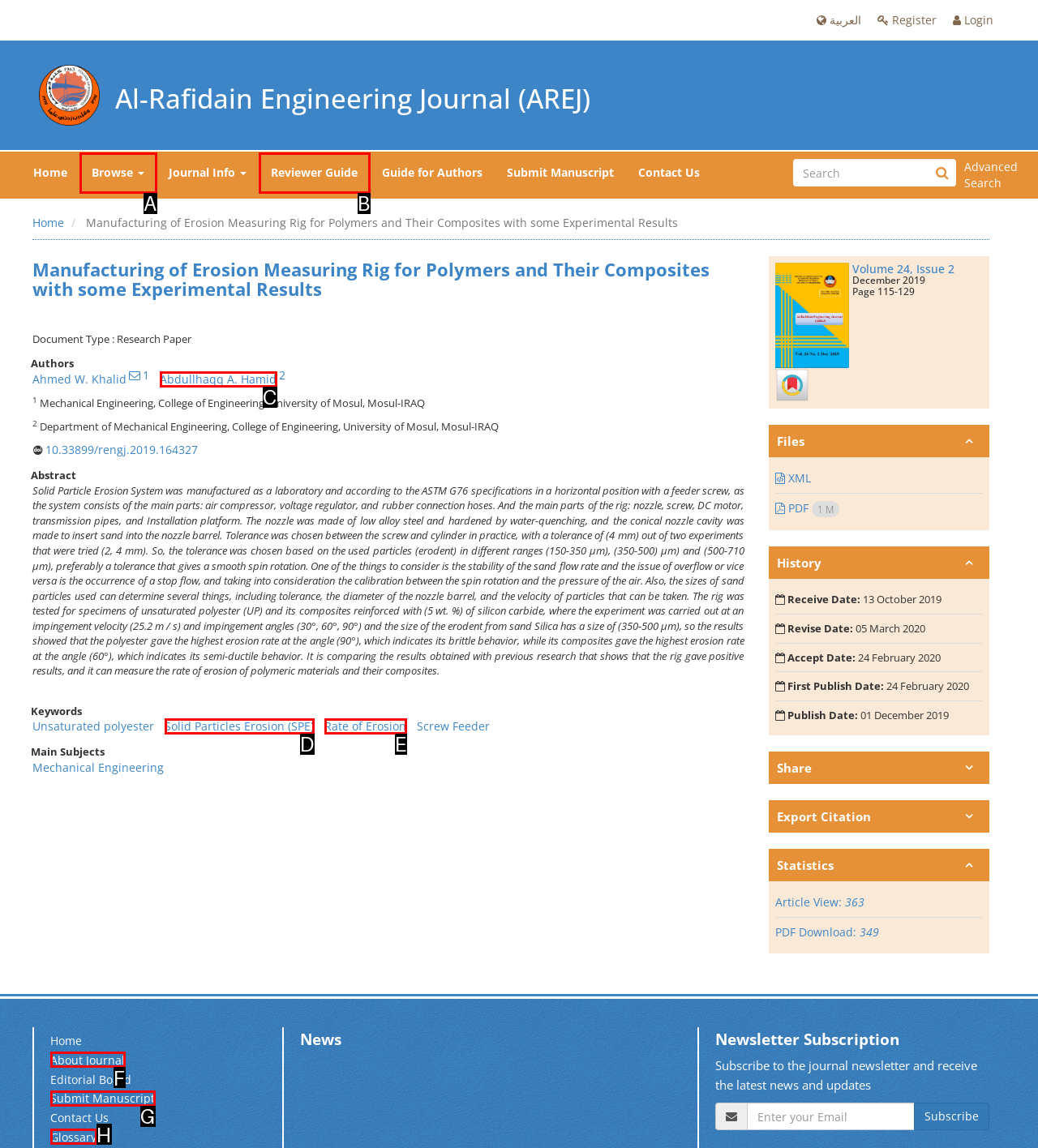Choose the option that matches the following description: Rate of Erosion
Answer with the letter of the correct option.

E